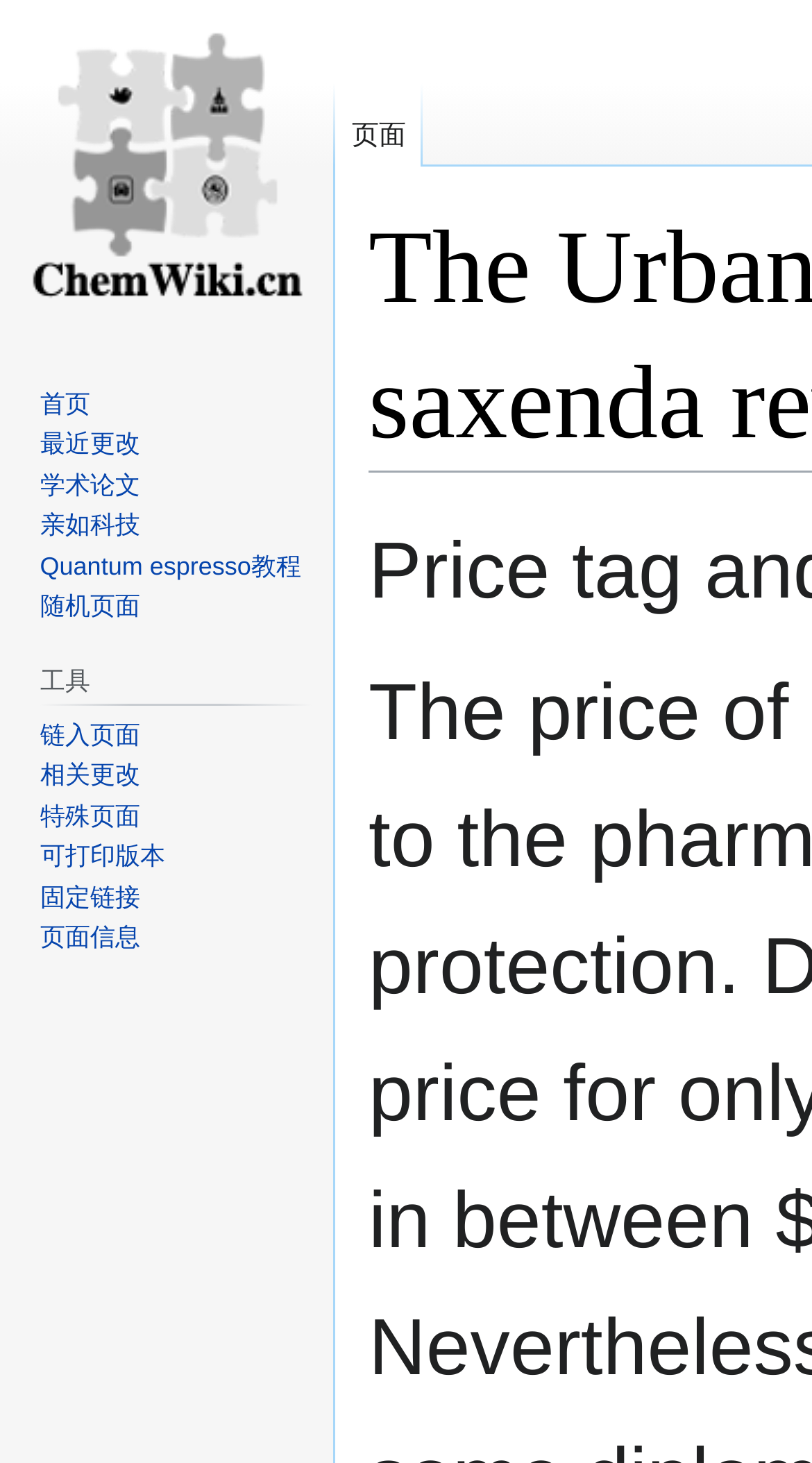Give a concise answer using one word or a phrase to the following question:
How many links have shortcut keys?

7